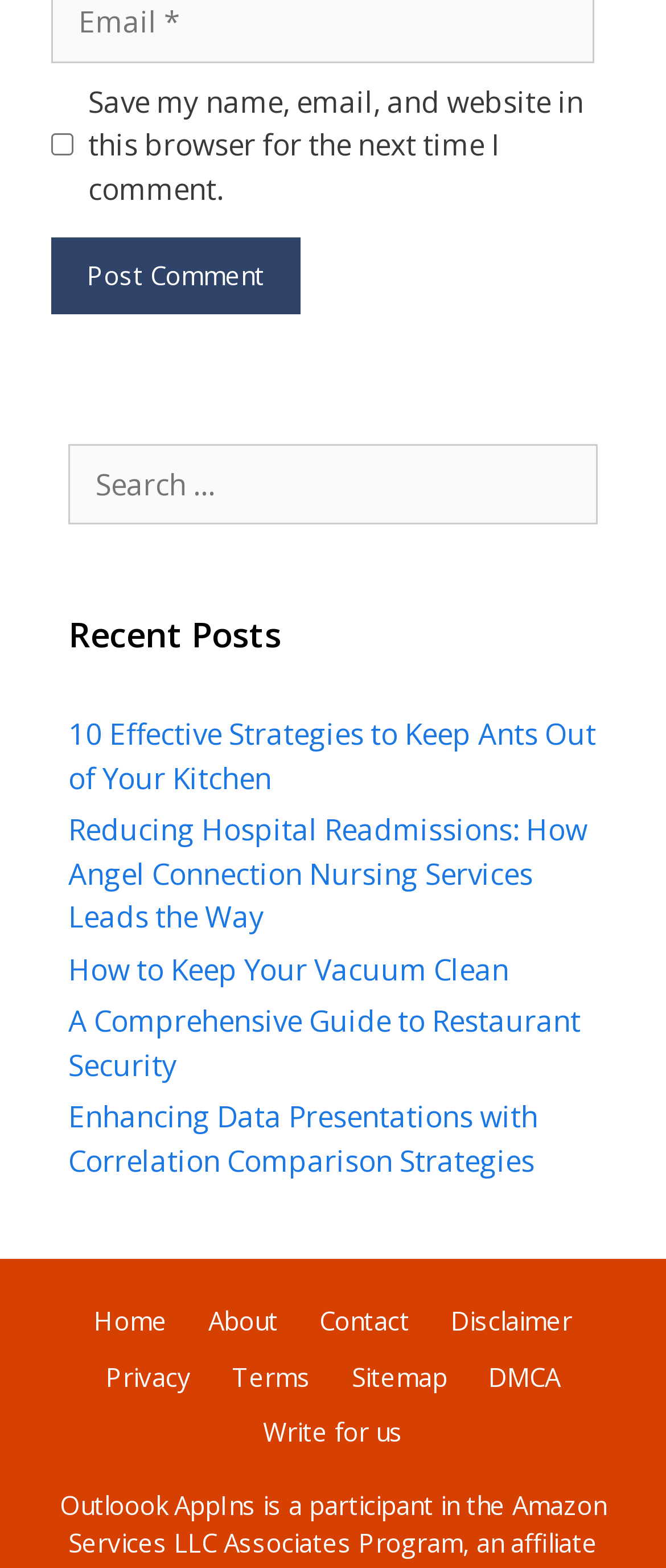Please provide a one-word or phrase answer to the question: 
What is the purpose of the checkbox?

Save user data